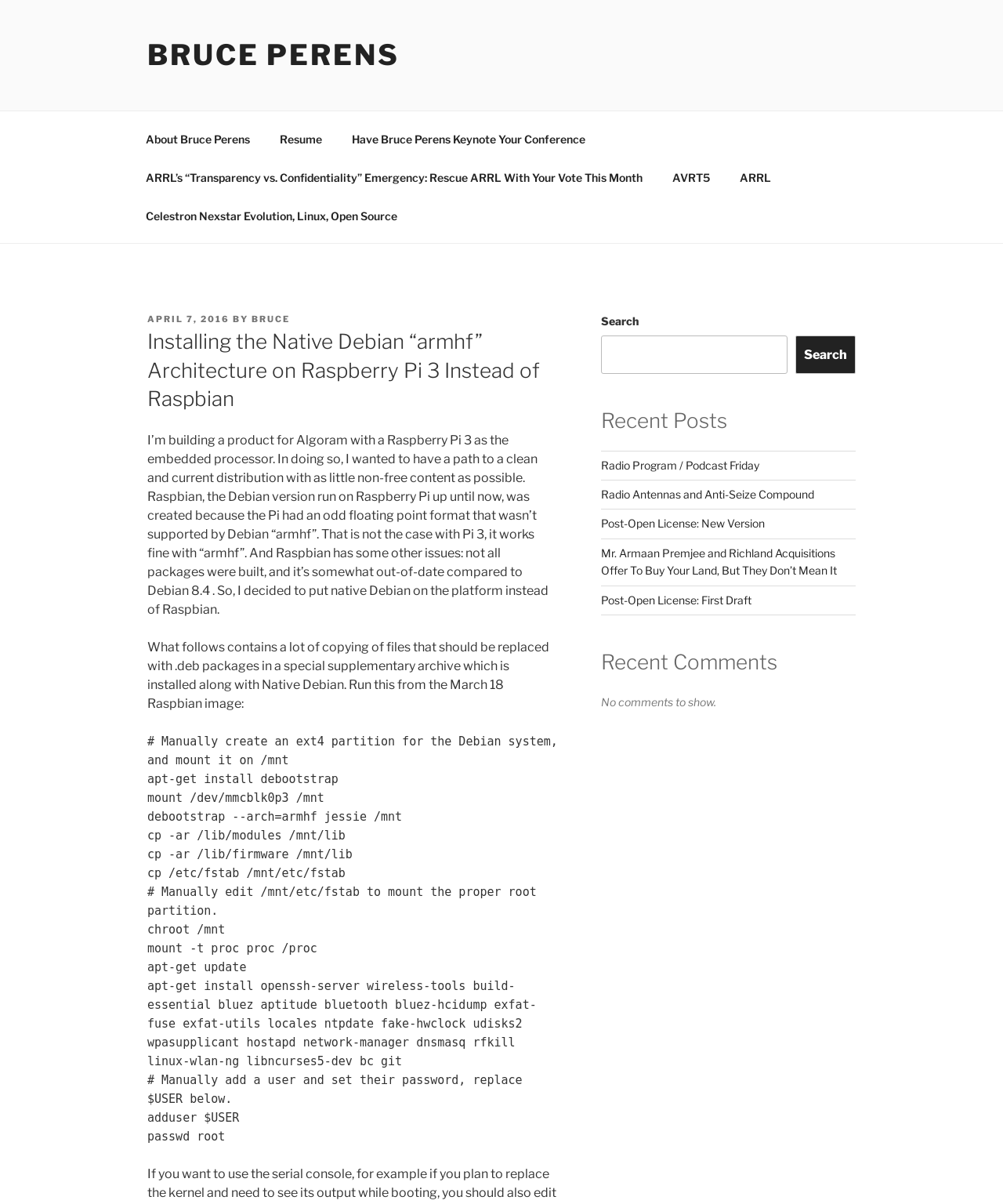Review the image closely and give a comprehensive answer to the question: What is the author of the post?

The author of the post can be determined by looking at the header section of the webpage, where it says 'POSTED ON APRIL 7, 2016 BY BRUCE'. This indicates that Bruce Perens is the author of the post.